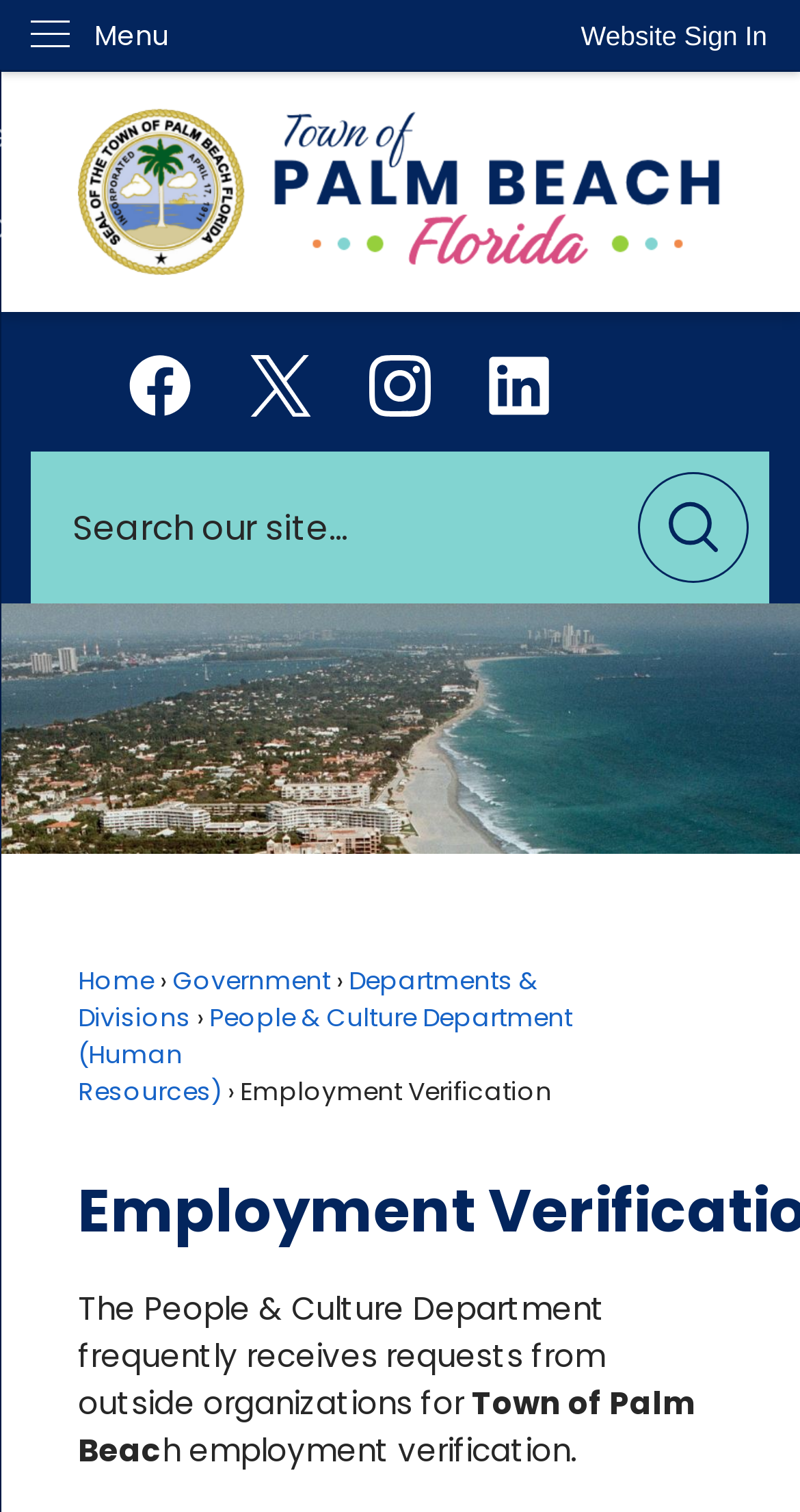Please determine the bounding box coordinates of the section I need to click to accomplish this instruction: "View the article about Fobi AI Partners with Verifiction".

None